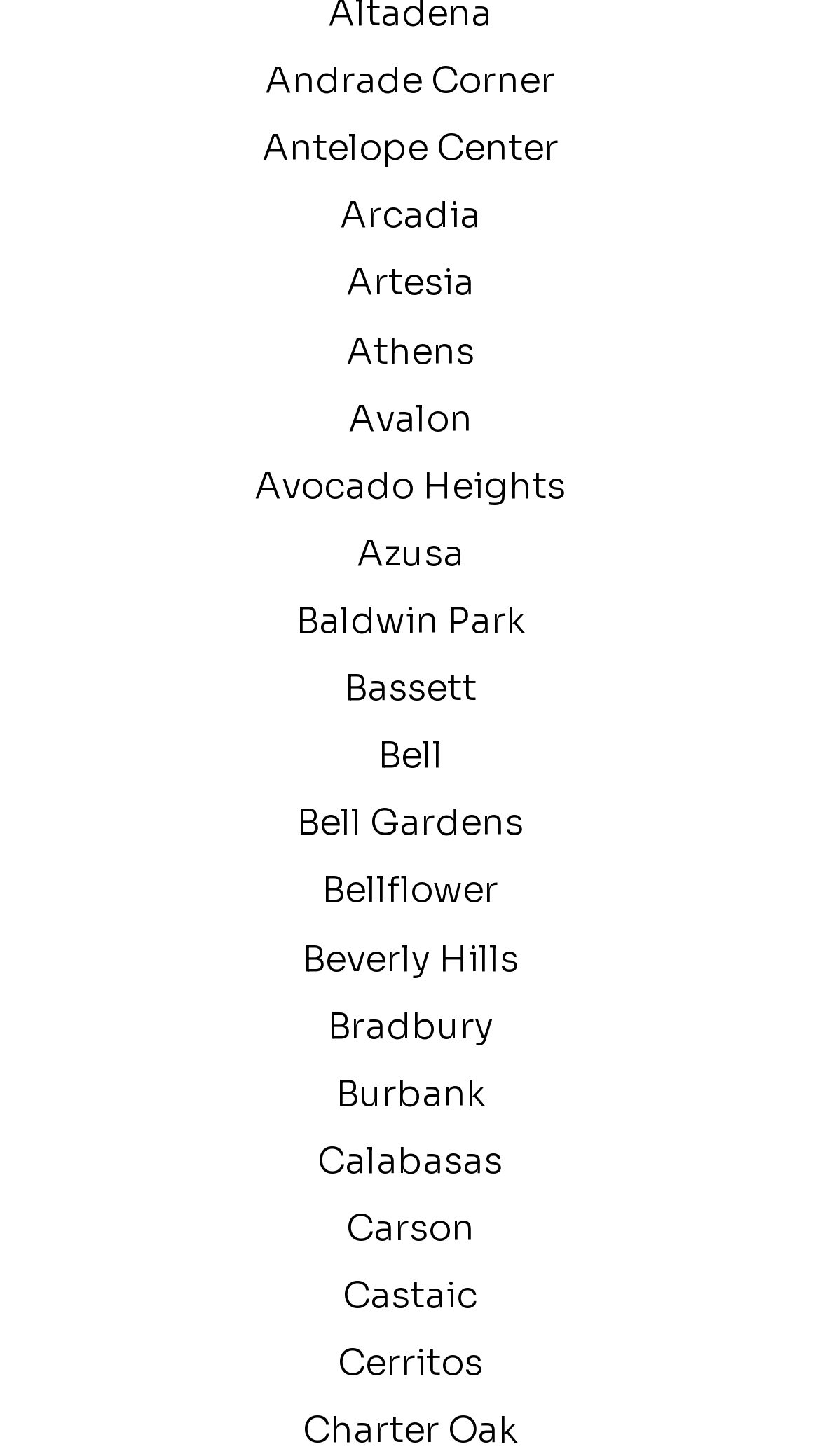Provide the bounding box coordinates for the specified HTML element described in this description: "Baldwin Park". The coordinates should be four float numbers ranging from 0 to 1, in the format [left, top, right, bottom].

[0.36, 0.411, 0.64, 0.442]